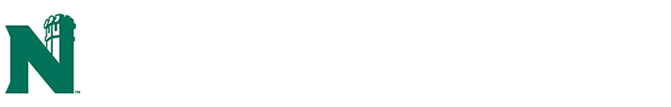Provide a short answer to the following question with just one word or phrase: What is emphasized below the logo?

Importance of community support